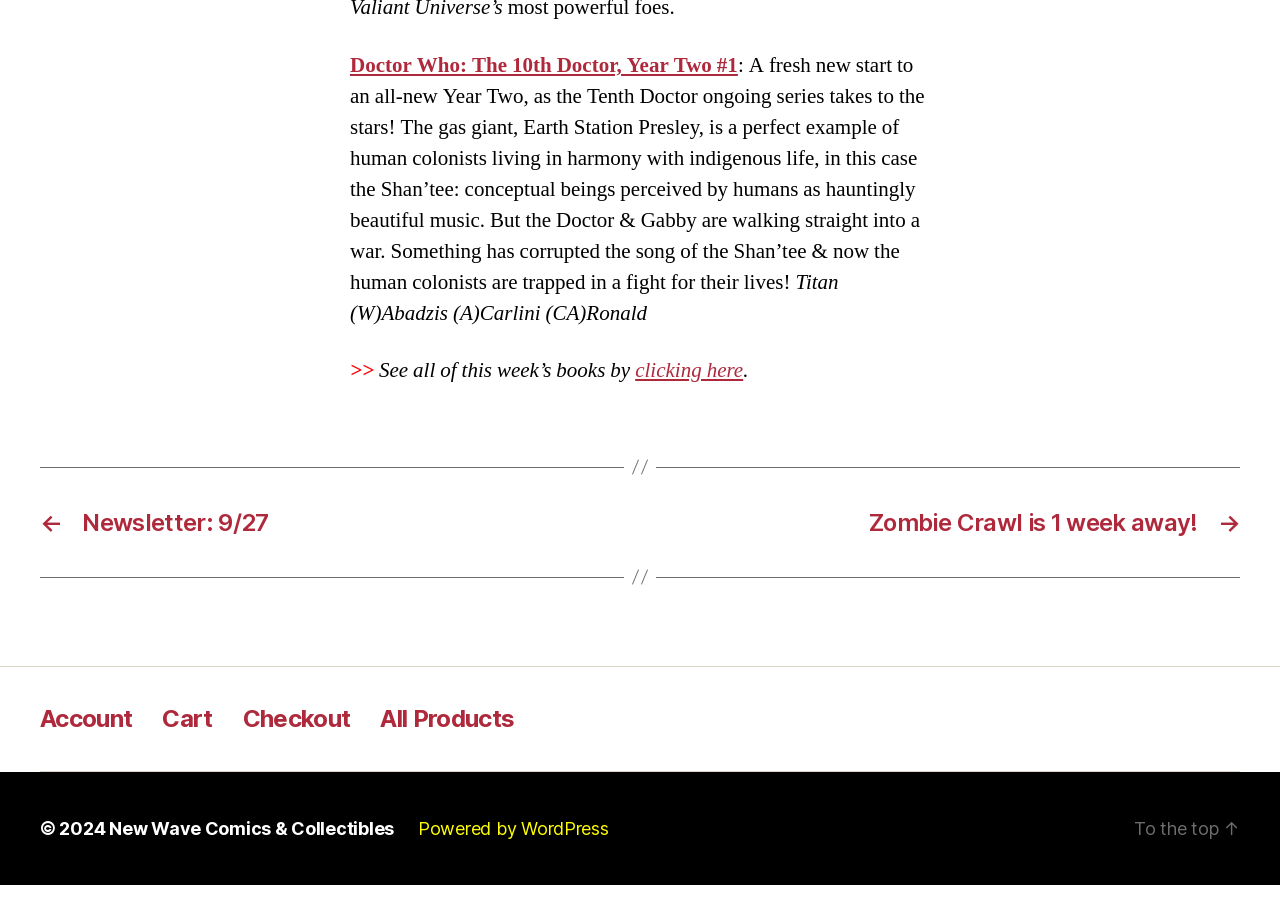Locate and provide the bounding box coordinates for the HTML element that matches this description: "Privacy Policy".

None